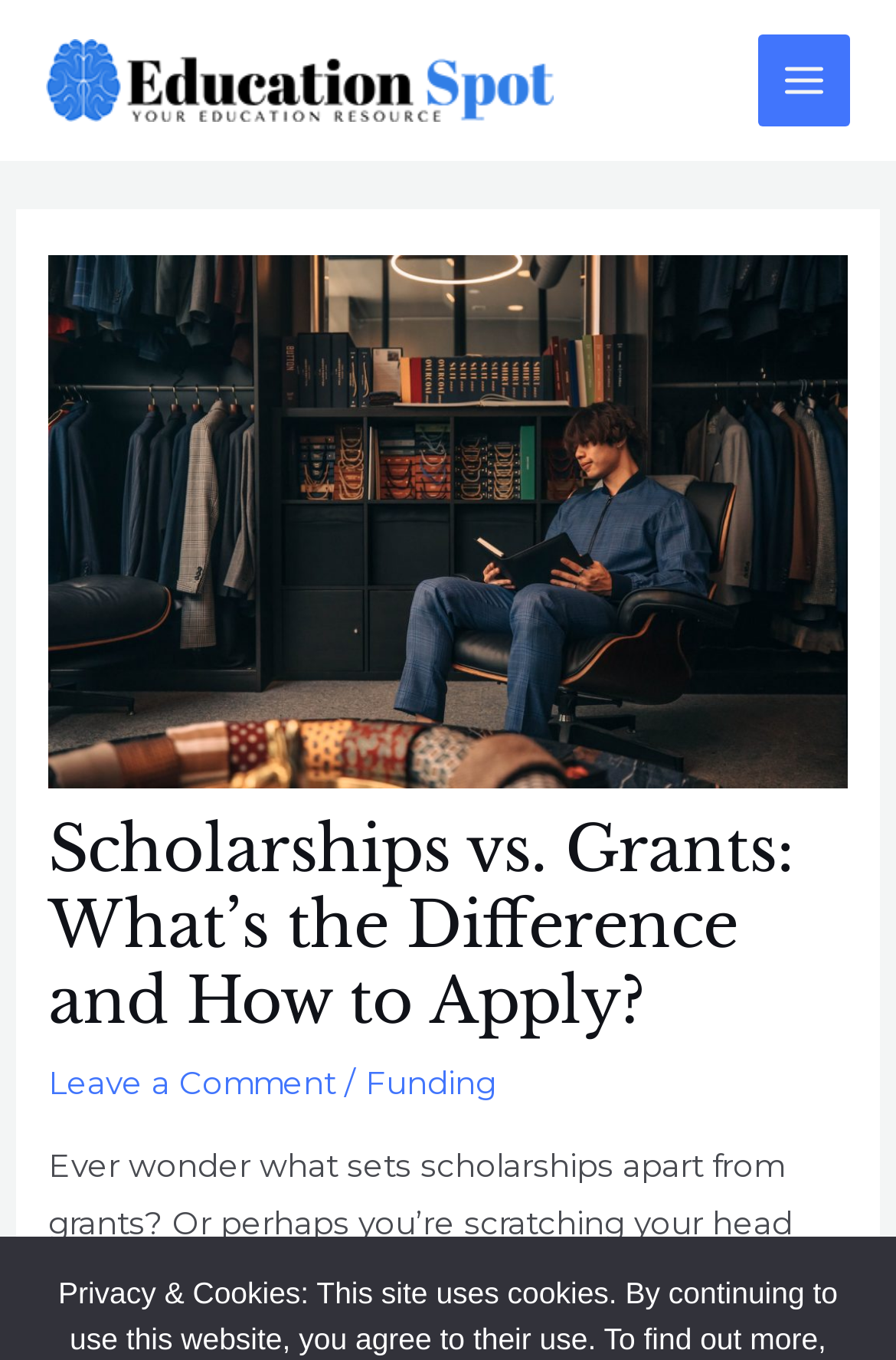Is there a comment section on the webpage?
Please provide a single word or phrase as the answer based on the screenshot.

Yes